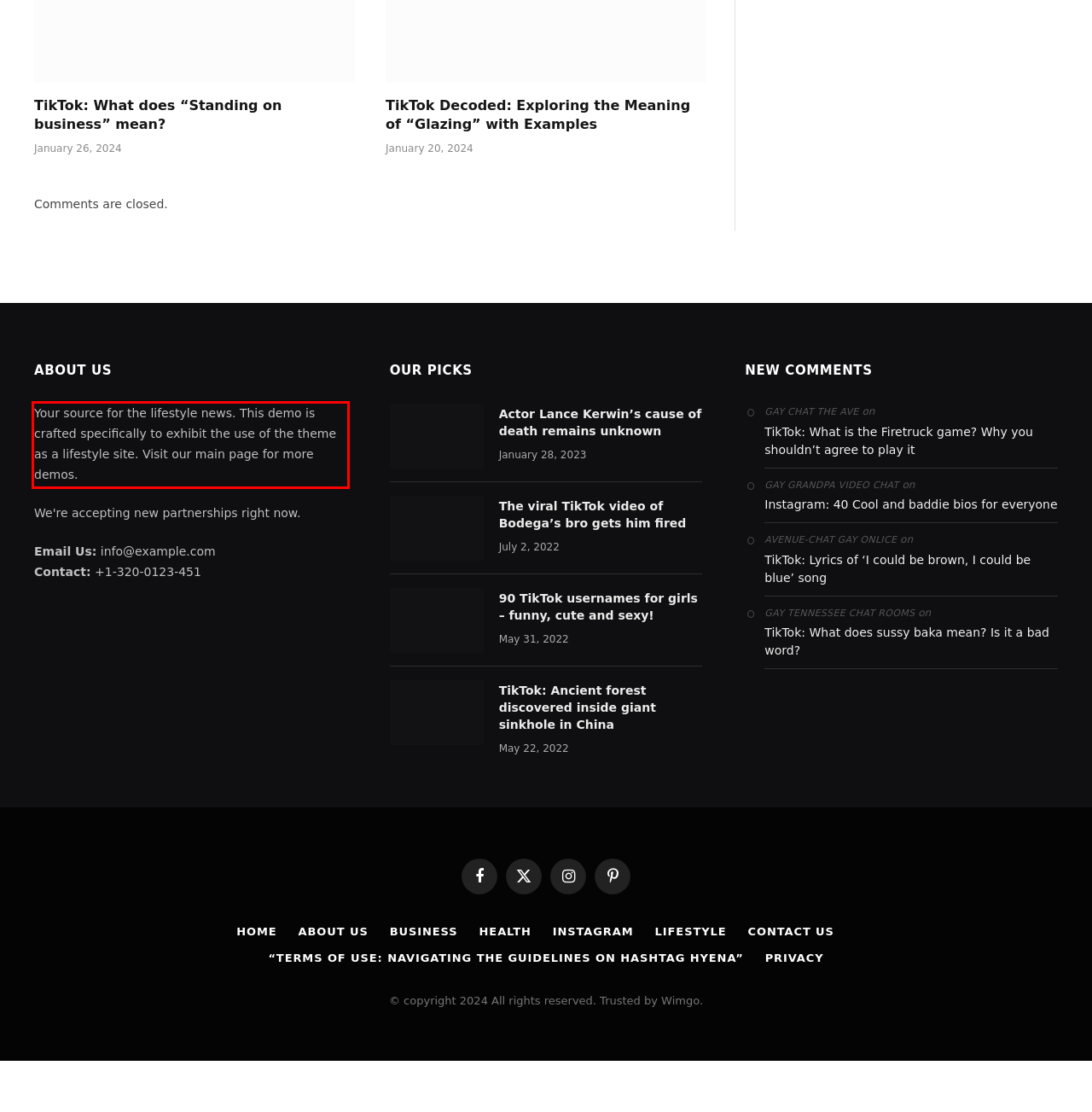Perform OCR on the text inside the red-bordered box in the provided screenshot and output the content.

Your source for the lifestyle news. This demo is crafted specifically to exhibit the use of the theme as a lifestyle site. Visit our main page for more demos.